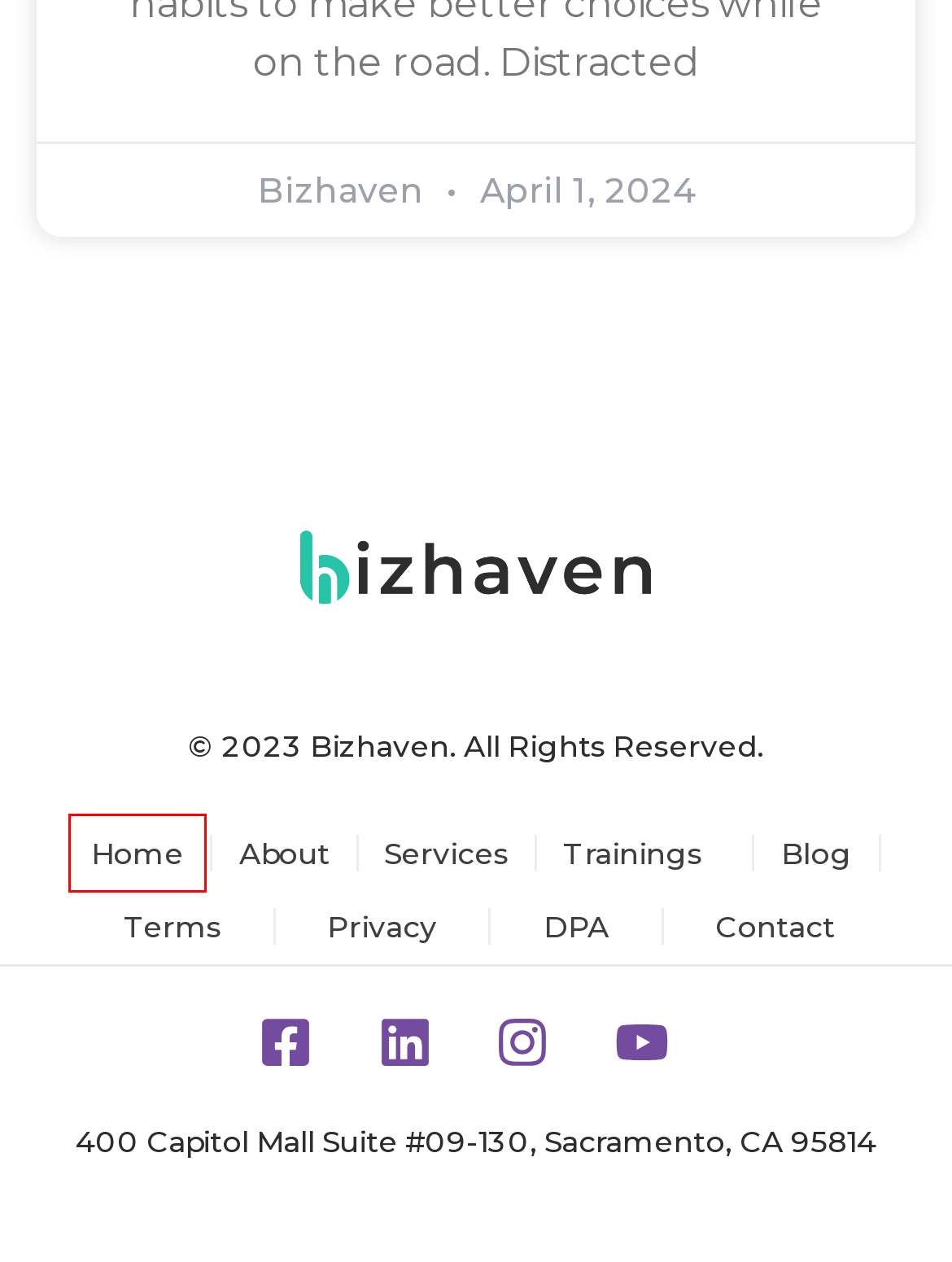After examining the screenshot of a webpage with a red bounding box, choose the most accurate webpage description that corresponds to the new page after clicking the element inside the red box. Here are the candidates:
A. Services - Bizhaven
B. BizHaven Events Calendar - Bizhaven
C. HR Consulting and Safety Compliance Partner - Bizhaven
D. Bizhaven Team
E. News and Resources - Bizhaven
F. Privacy Policy - Bizhaven
G. Contact - Bizhaven
H. Data Processing Agreement - Bizhaven

C